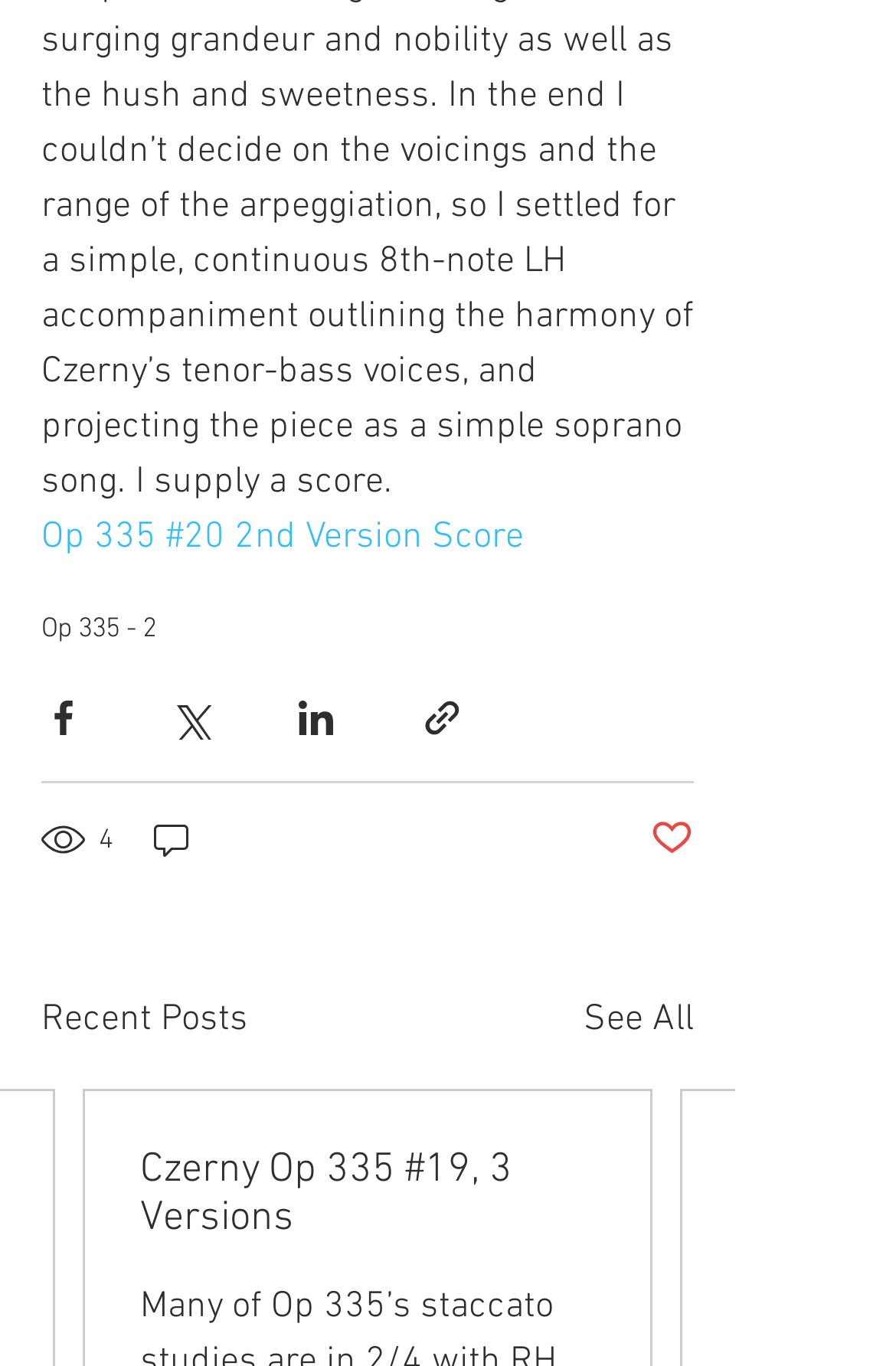Determine the coordinates of the bounding box that should be clicked to complete the instruction: "Share via link". The coordinates should be represented by four float numbers between 0 and 1: [left, top, right, bottom].

[0.469, 0.509, 0.518, 0.541]